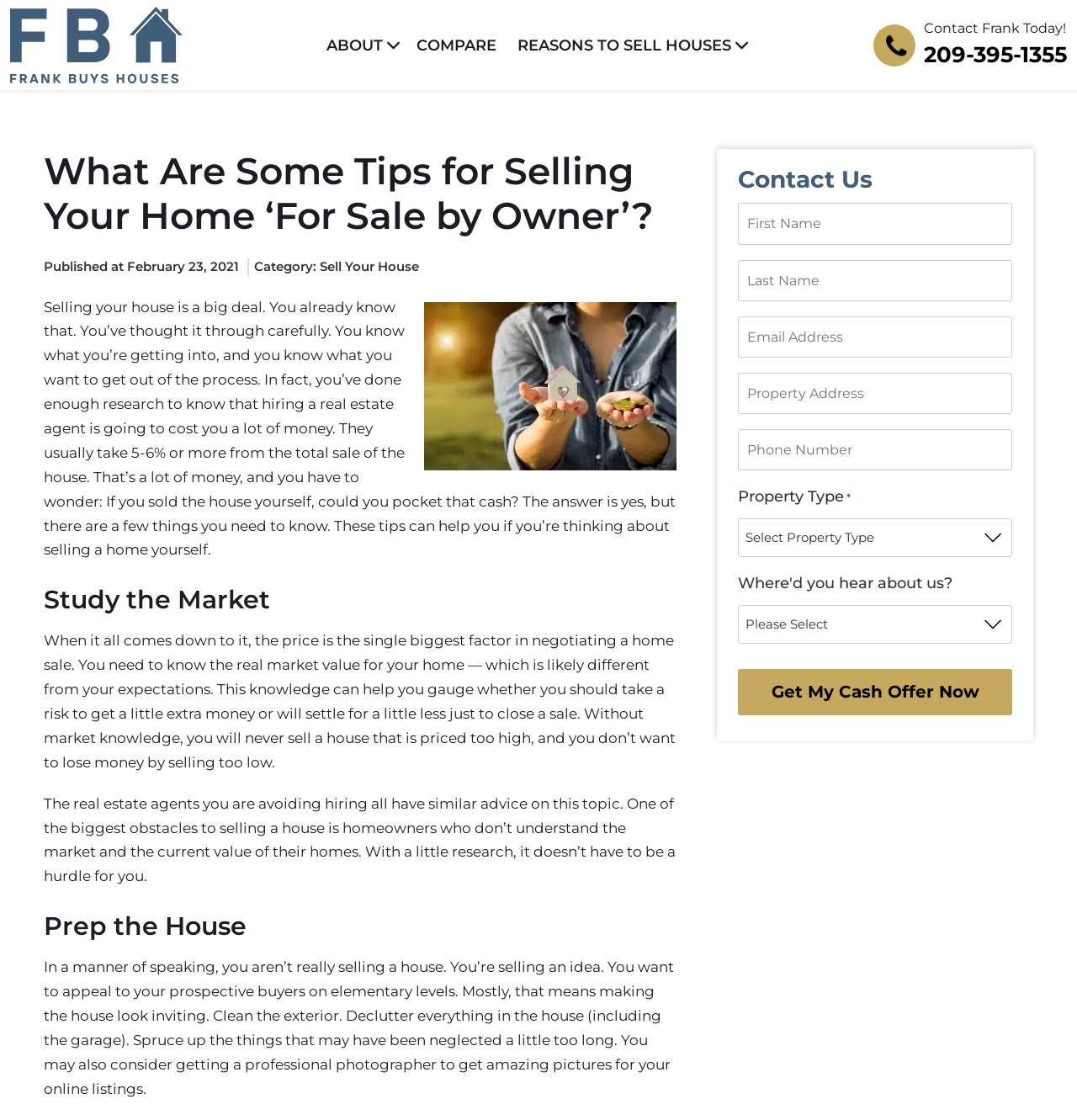How many input fields are in the contact form?
Please provide a comprehensive answer based on the information in the image.

I counted the input fields in the contact form by looking at the static texts and corresponding textboxes, including 'First Name', 'Last Name', 'Email Address', 'Property Address', 'Phone Number', and 'Property Type'.